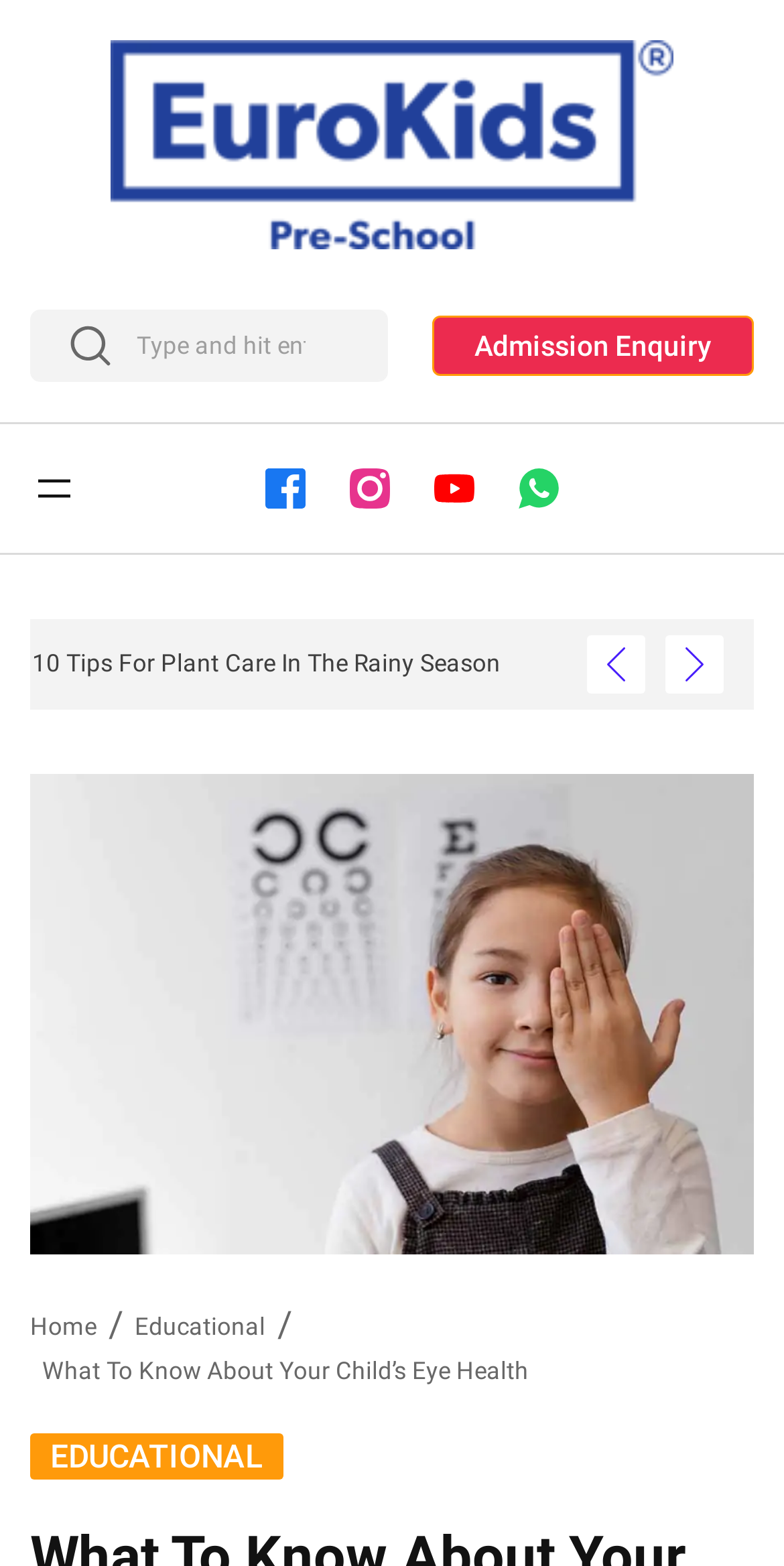What is the title of the first article?
Please give a well-detailed answer to the question.

The title of the first article can be determined by looking at the link below the main article, which has the title 'Why Babies Experience Cold Hands And Feet And How To Address It'.